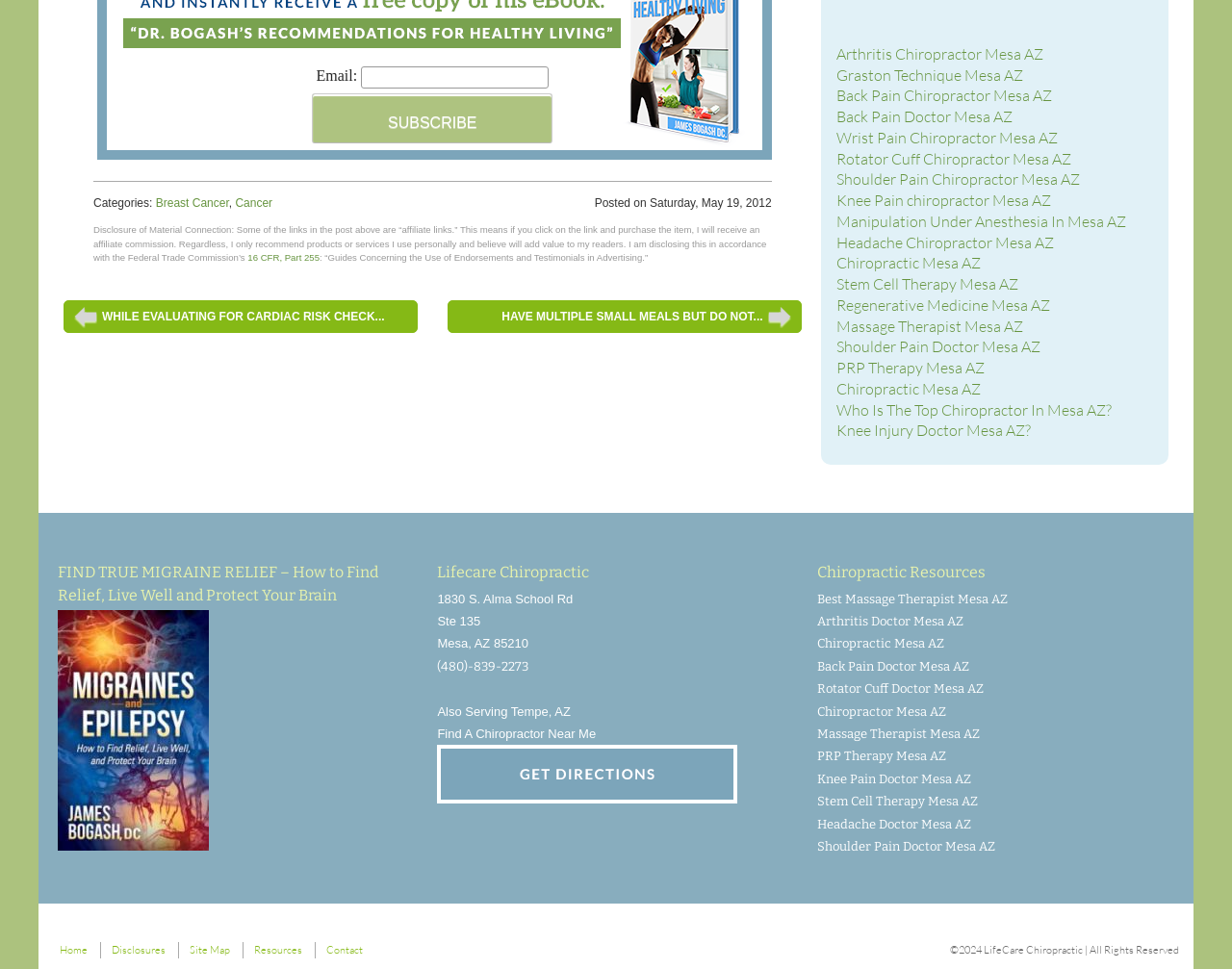Indicate the bounding box coordinates of the element that must be clicked to execute the instruction: "Read the post from Saturday, May 19, 2012". The coordinates should be given as four float numbers between 0 and 1, i.e., [left, top, right, bottom].

[0.527, 0.202, 0.626, 0.216]